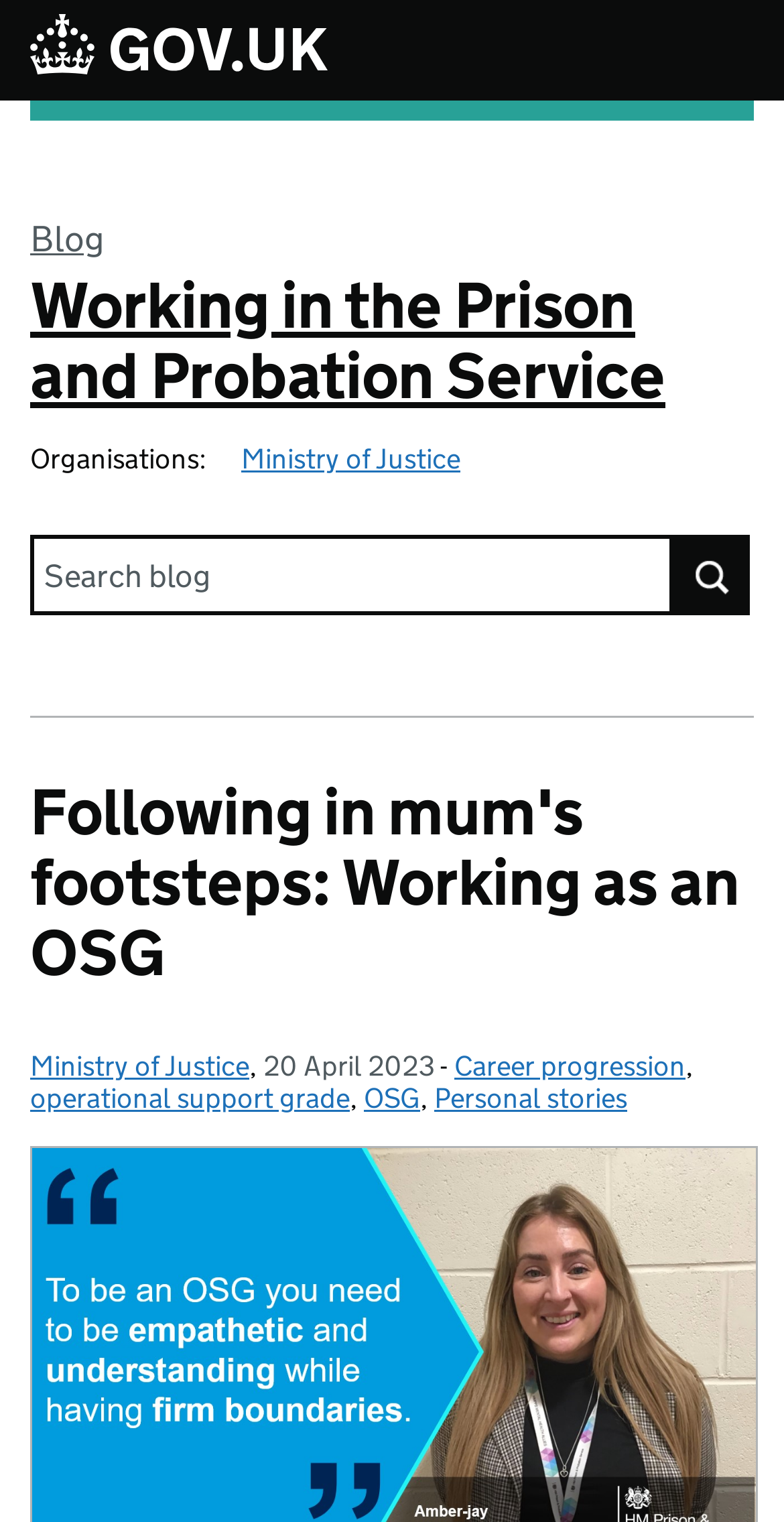Please give a short response to the question using one word or a phrase:
What is the search box placeholder text?

Search for: